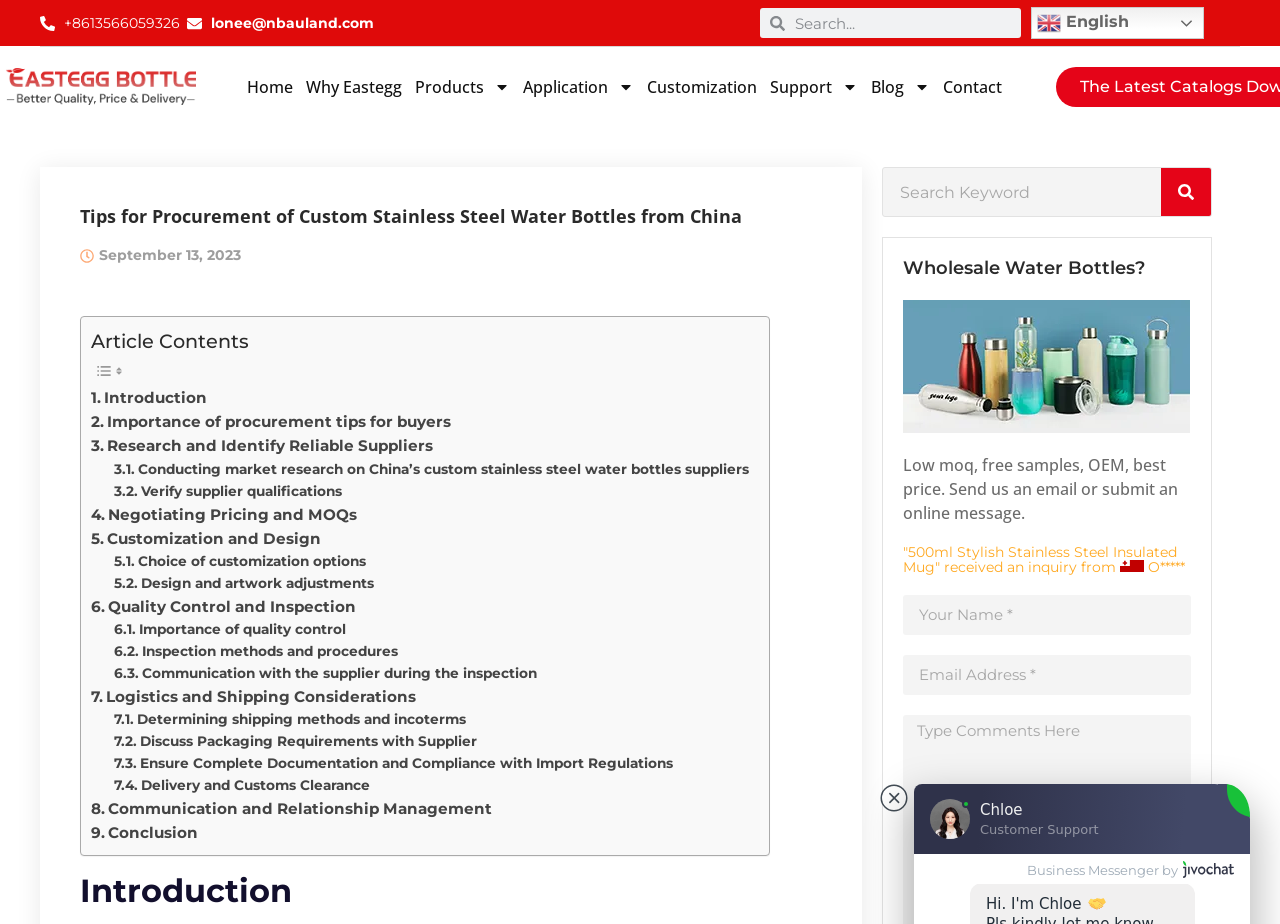Bounding box coordinates should be in the format (top-left x, top-left y, bottom-right x, bottom-right y) and all values should be floating point numbers between 0 and 1. Determine the bounding box coordinate for the UI element described as: Discuss Packaging Requirements with Supplier

[0.089, 0.791, 0.372, 0.815]